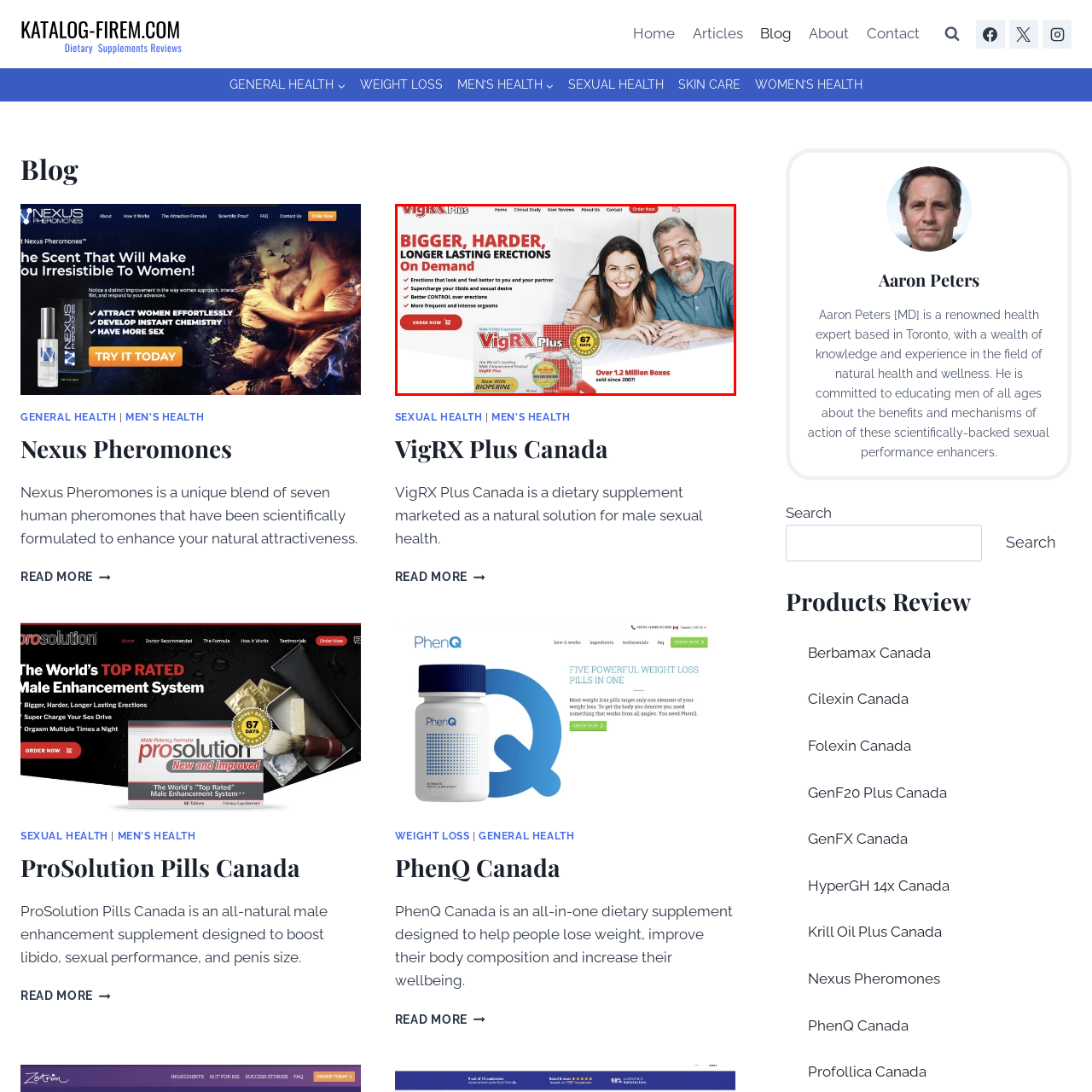What is the tagline of the advertisement?
Inspect the image enclosed by the red bounding box and elaborate on your answer with as much detail as possible based on the visual cues.

The advertisement features a tagline 'Now with BIOPERINE' which hints at additional effectiveness, aiming to attract consumers looking for reliable solutions to improve their sexual health and vitality.